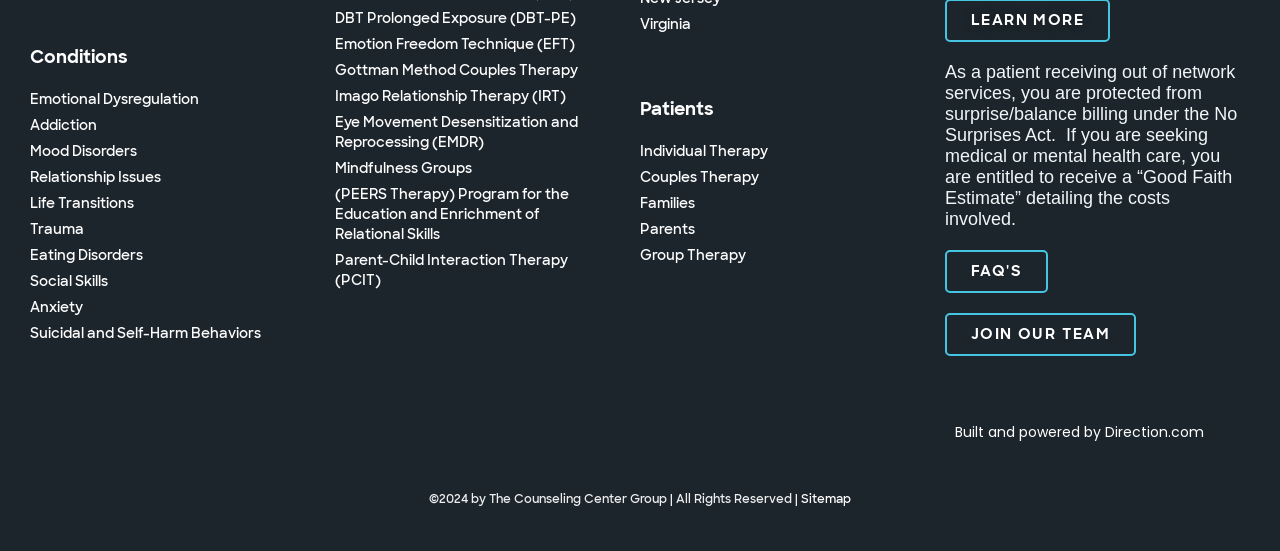What is the first condition listed?
Answer the question with a single word or phrase by looking at the picture.

Emotional Dysregulation